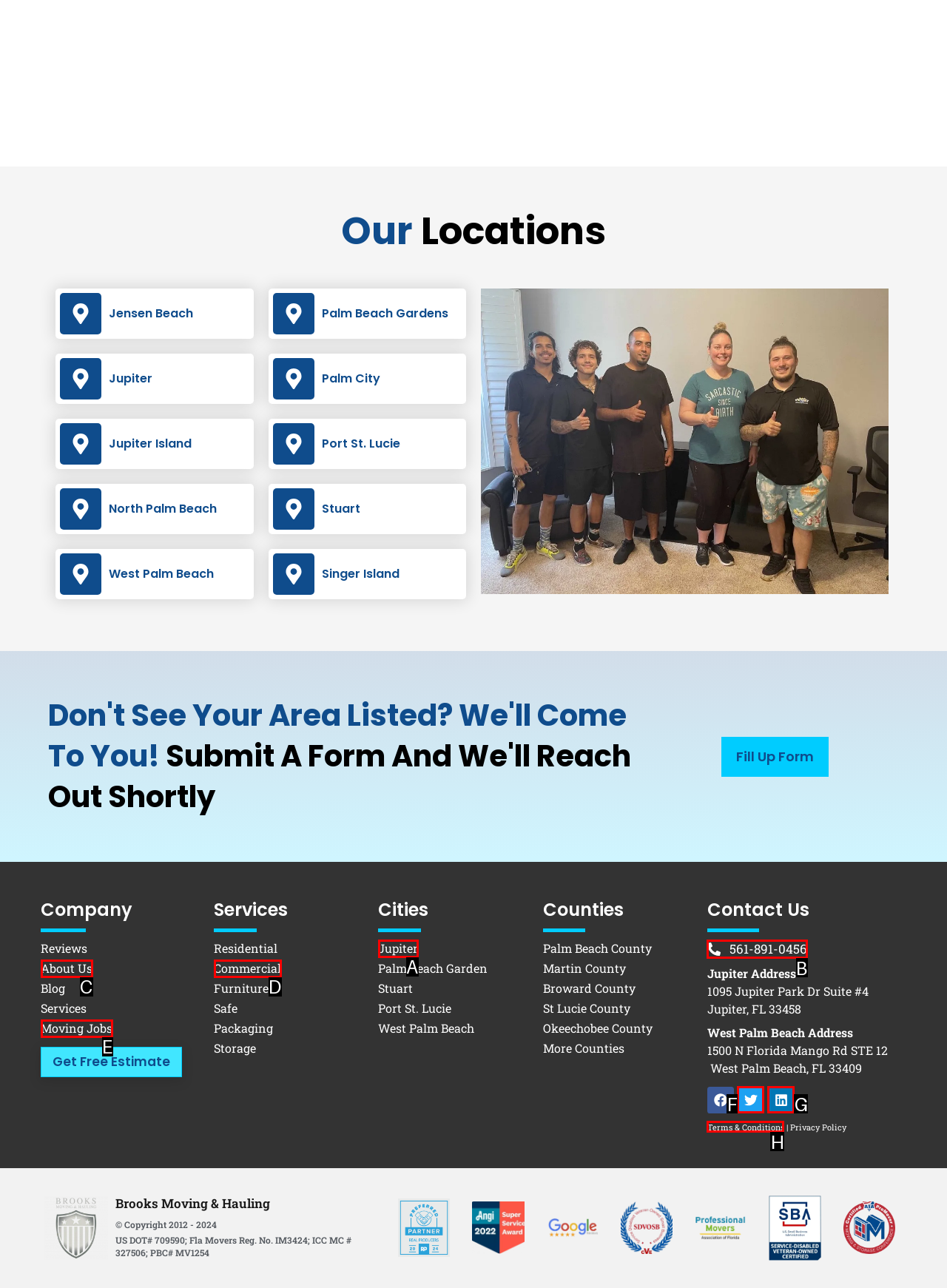Identify the UI element that best fits the description: Terms & Conditions
Respond with the letter representing the correct option.

H